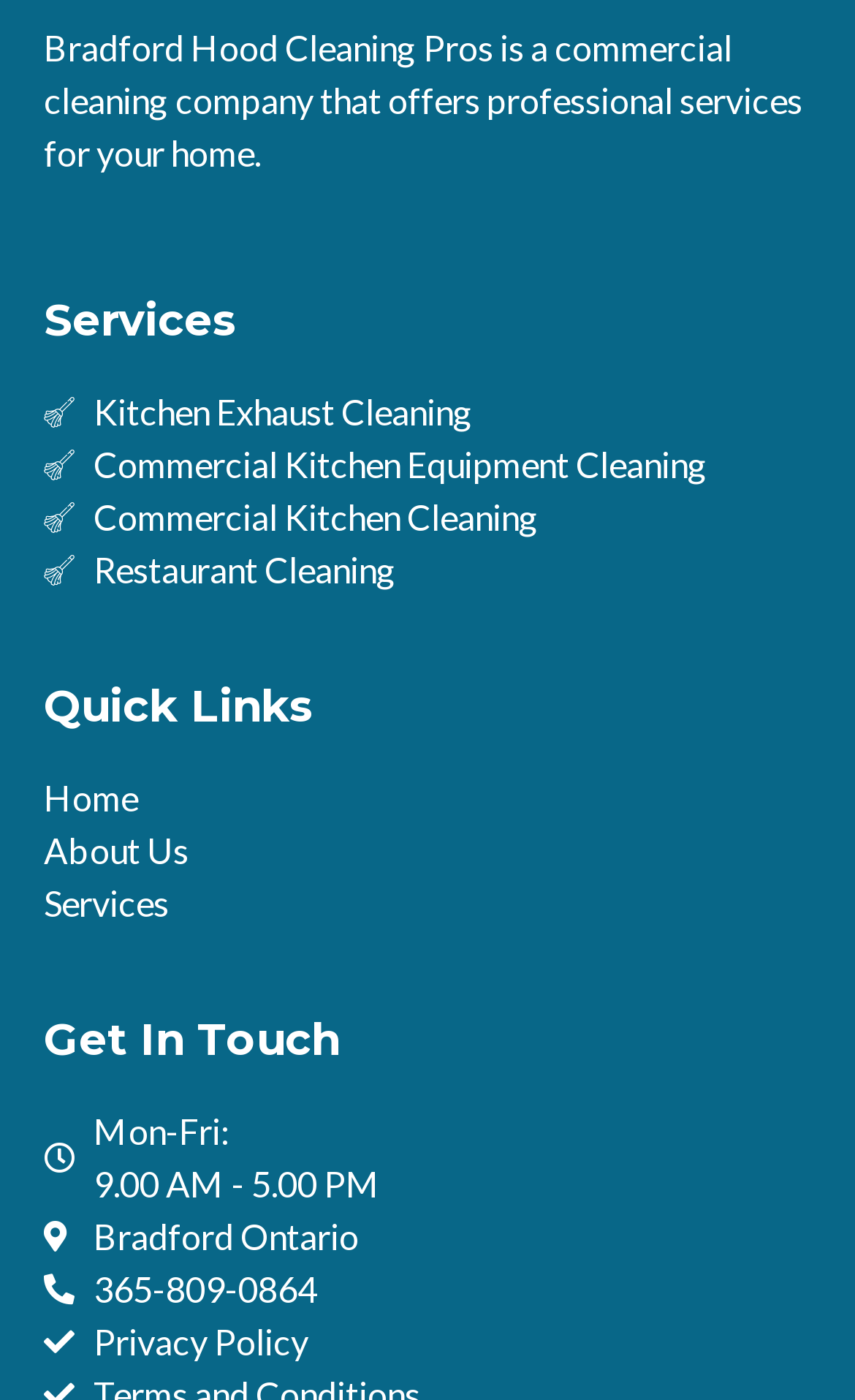Find the bounding box coordinates of the area that needs to be clicked in order to achieve the following instruction: "Go to Home page". The coordinates should be specified as four float numbers between 0 and 1, i.e., [left, top, right, bottom].

[0.051, 0.551, 0.949, 0.589]